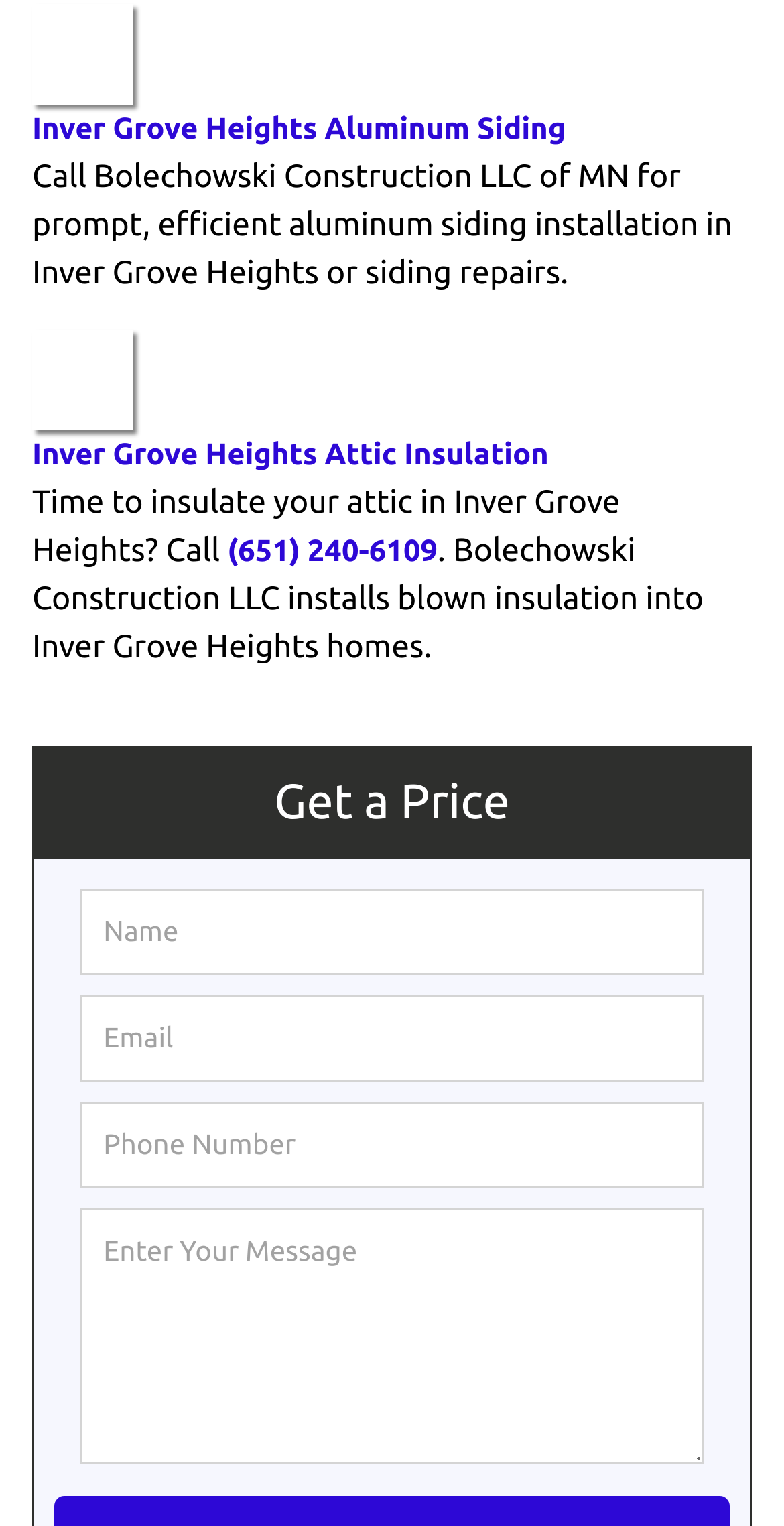Please provide a one-word or short phrase answer to the question:
How many textboxes are there?

4